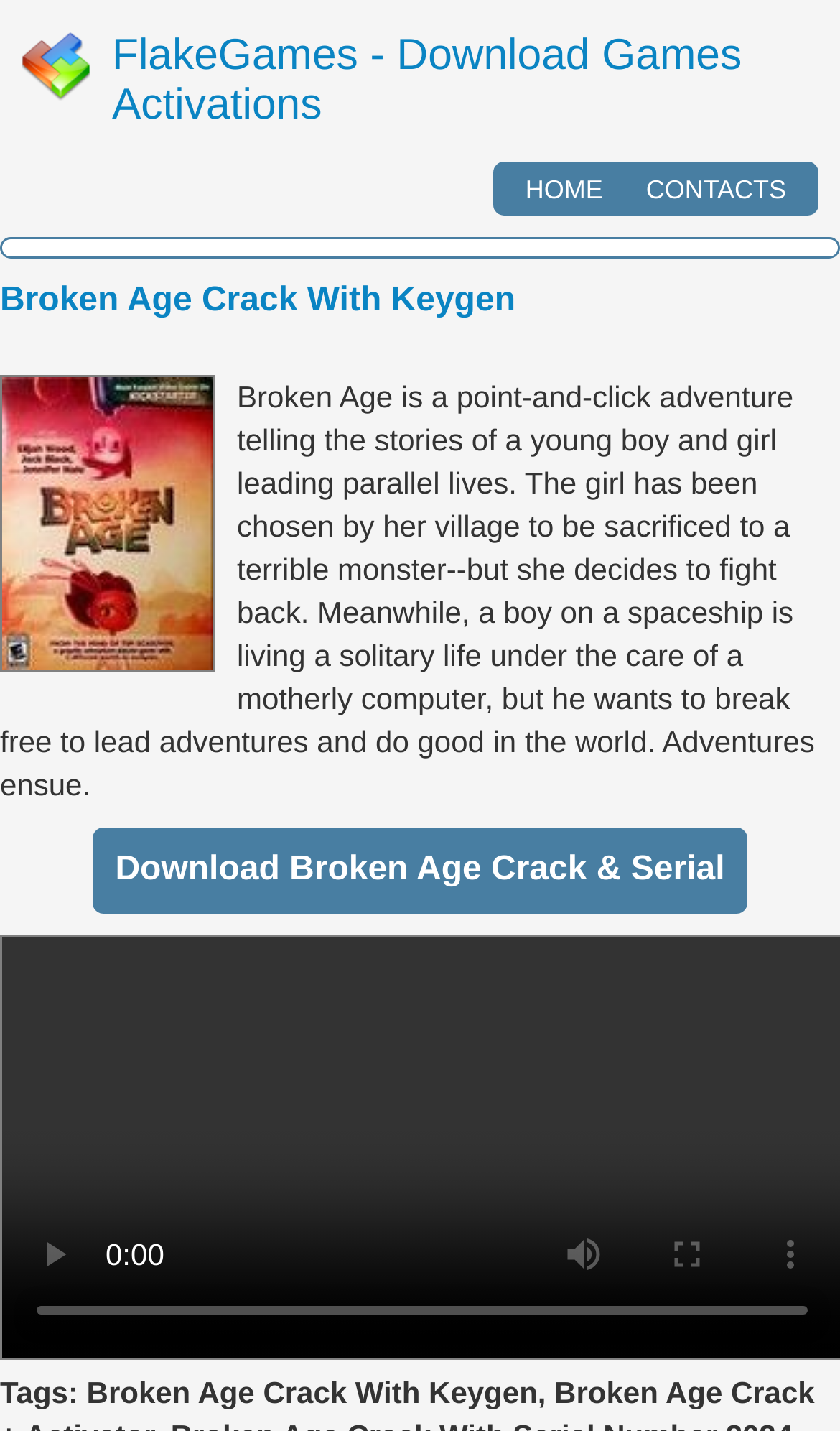Examine the screenshot and answer the question in as much detail as possible: What is the boy's living situation?

I learned this from the static text element that describes the boy's story, stating that 'a boy on a spaceship is living a solitary life under the care of a motherly computer, but he wants to break free to lead adventures and do good in the world.'